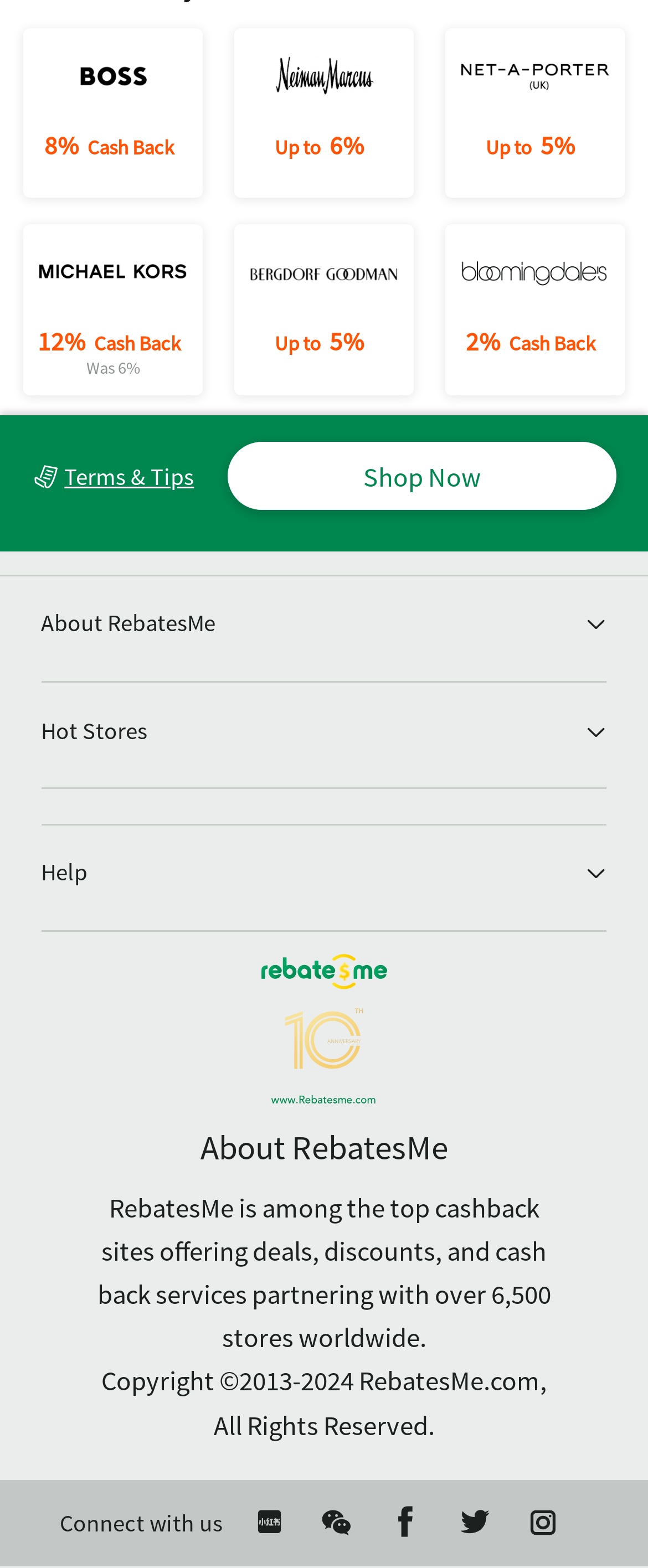Find the bounding box coordinates for the HTML element described in this sentence: "Terms & Conditions". Provide the coordinates as four float numbers between 0 and 1, in the format [left, top, right, bottom].

[0.063, 0.426, 0.368, 0.445]